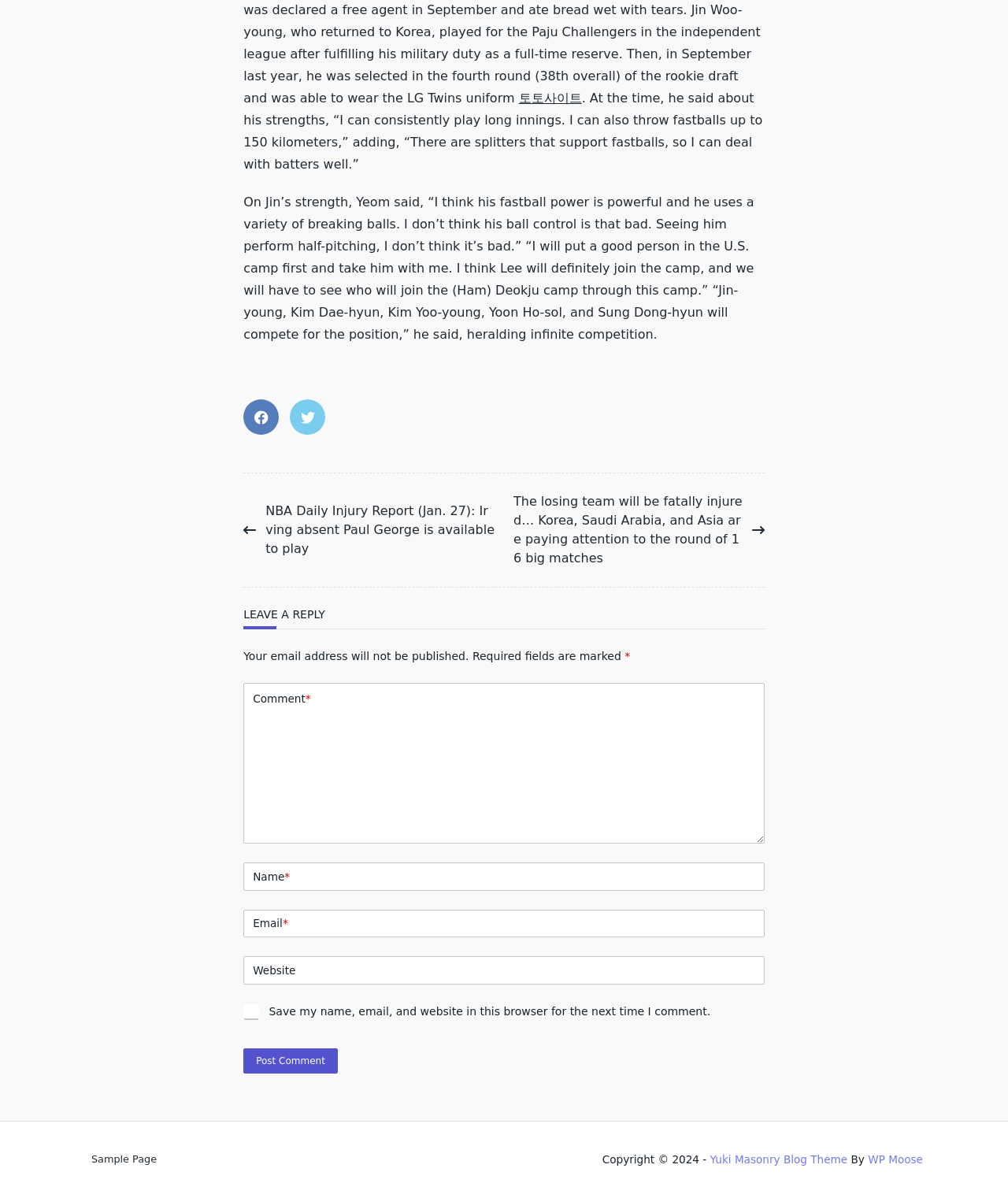Please identify the bounding box coordinates of the area that needs to be clicked to fulfill the following instruction: "Click the 'Post Comment' button."

[0.242, 0.875, 0.335, 0.896]